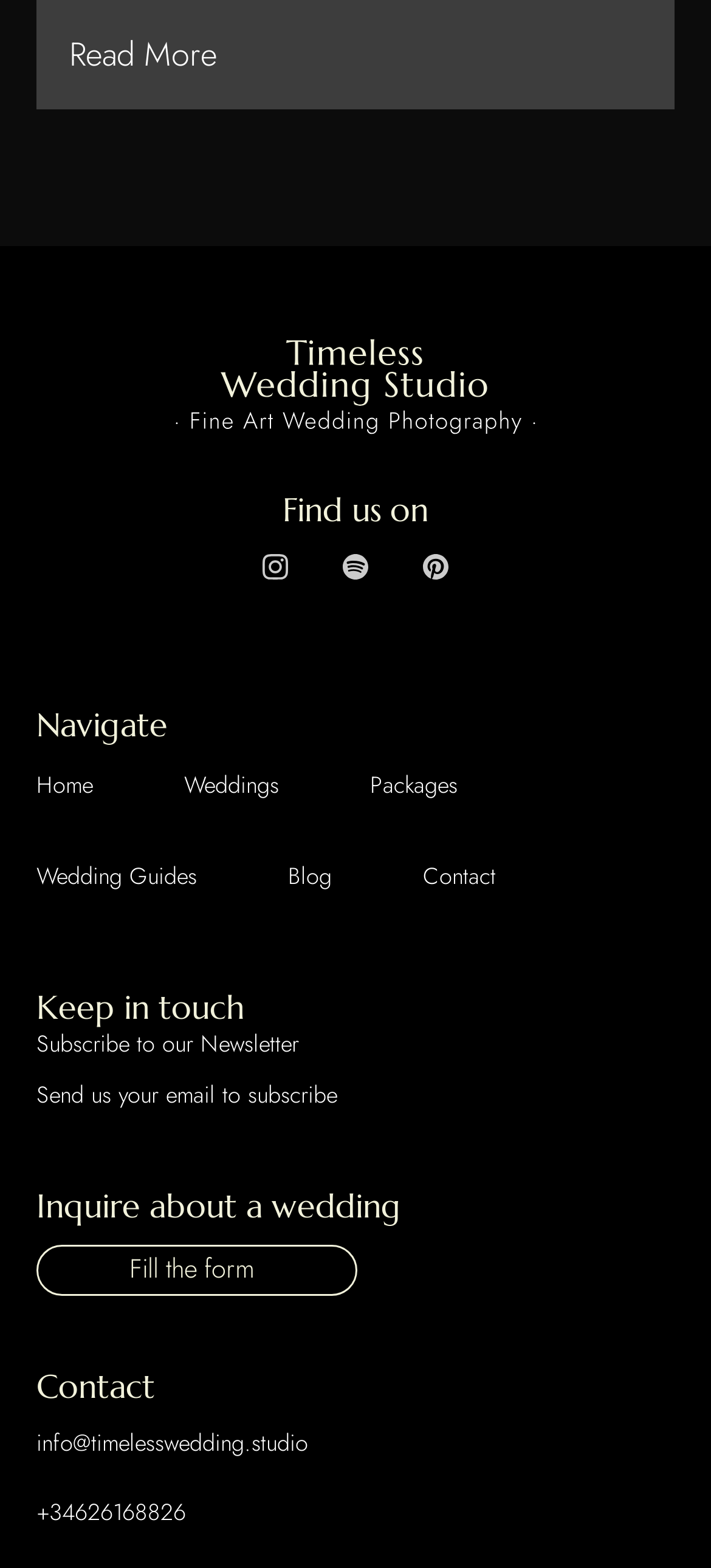Mark the bounding box of the element that matches the following description: "Fill the form".

[0.051, 0.785, 0.503, 0.836]